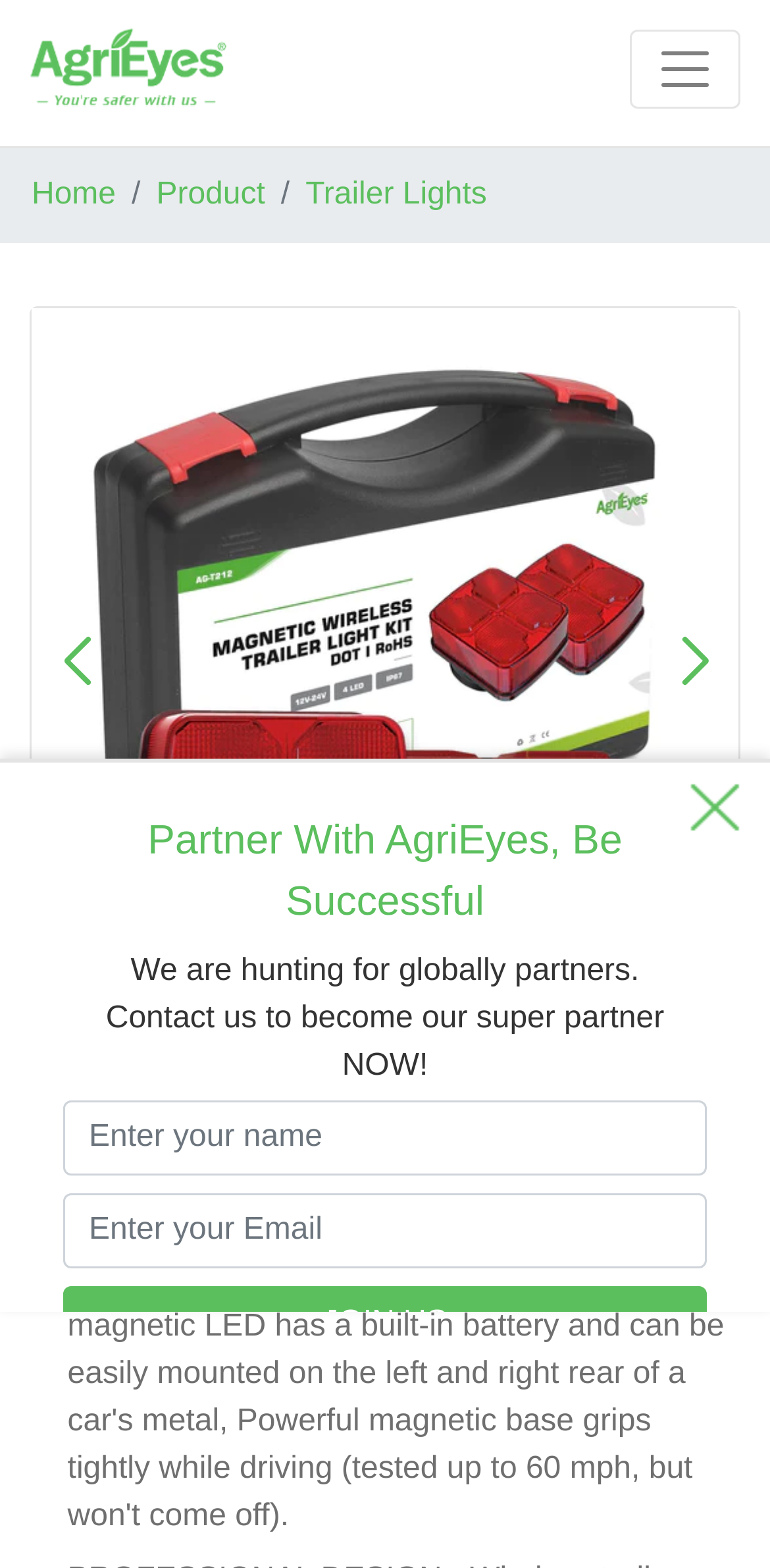Using the details in the image, give a detailed response to the question below:
How many text fields are required to fill out?

There are two required text fields to fill out, which are 'Enter your name' and 'Enter your Email', located with bounding boxes of [0.082, 0.702, 0.918, 0.75] and [0.082, 0.761, 0.918, 0.809] respectively.